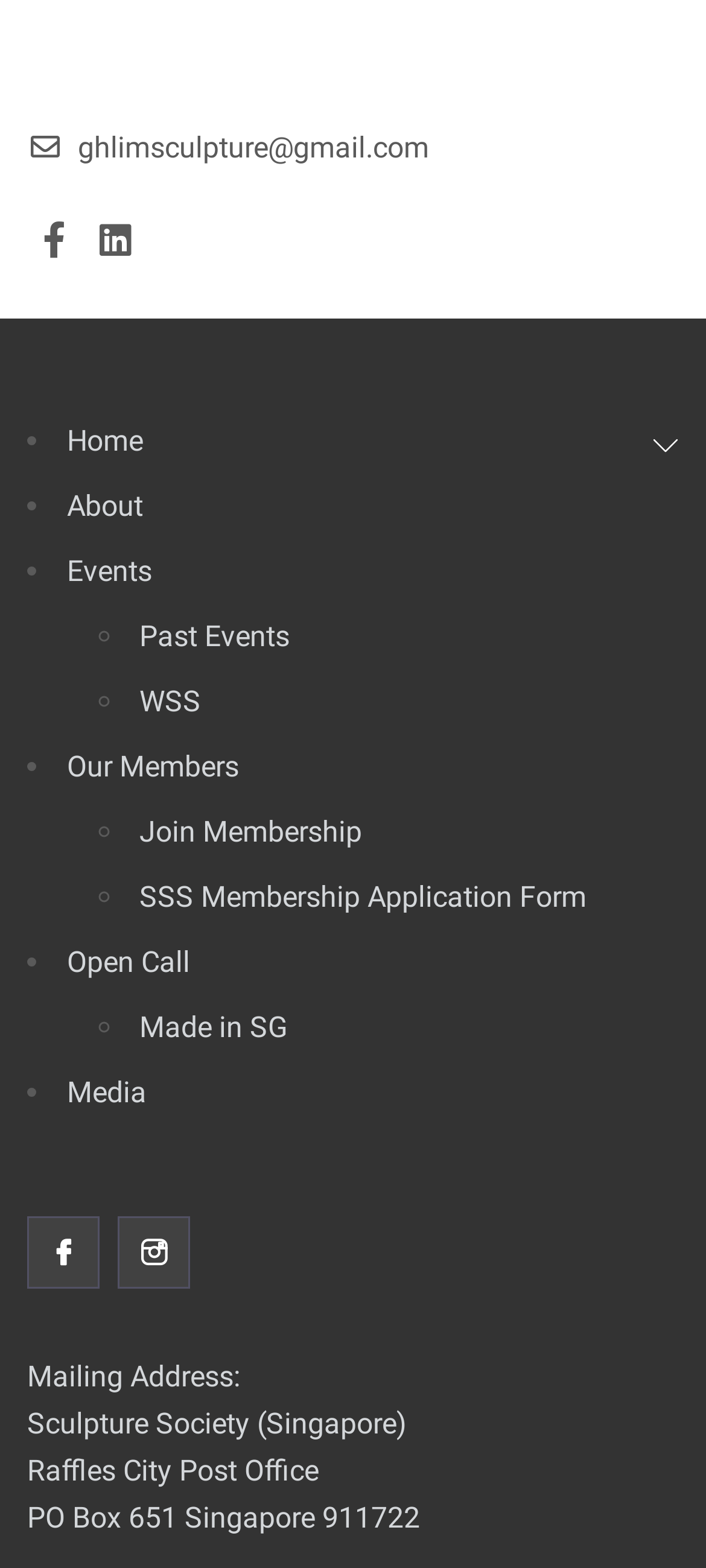Kindly determine the bounding box coordinates for the clickable area to achieve the given instruction: "Check Media page".

[0.095, 0.676, 0.208, 0.718]